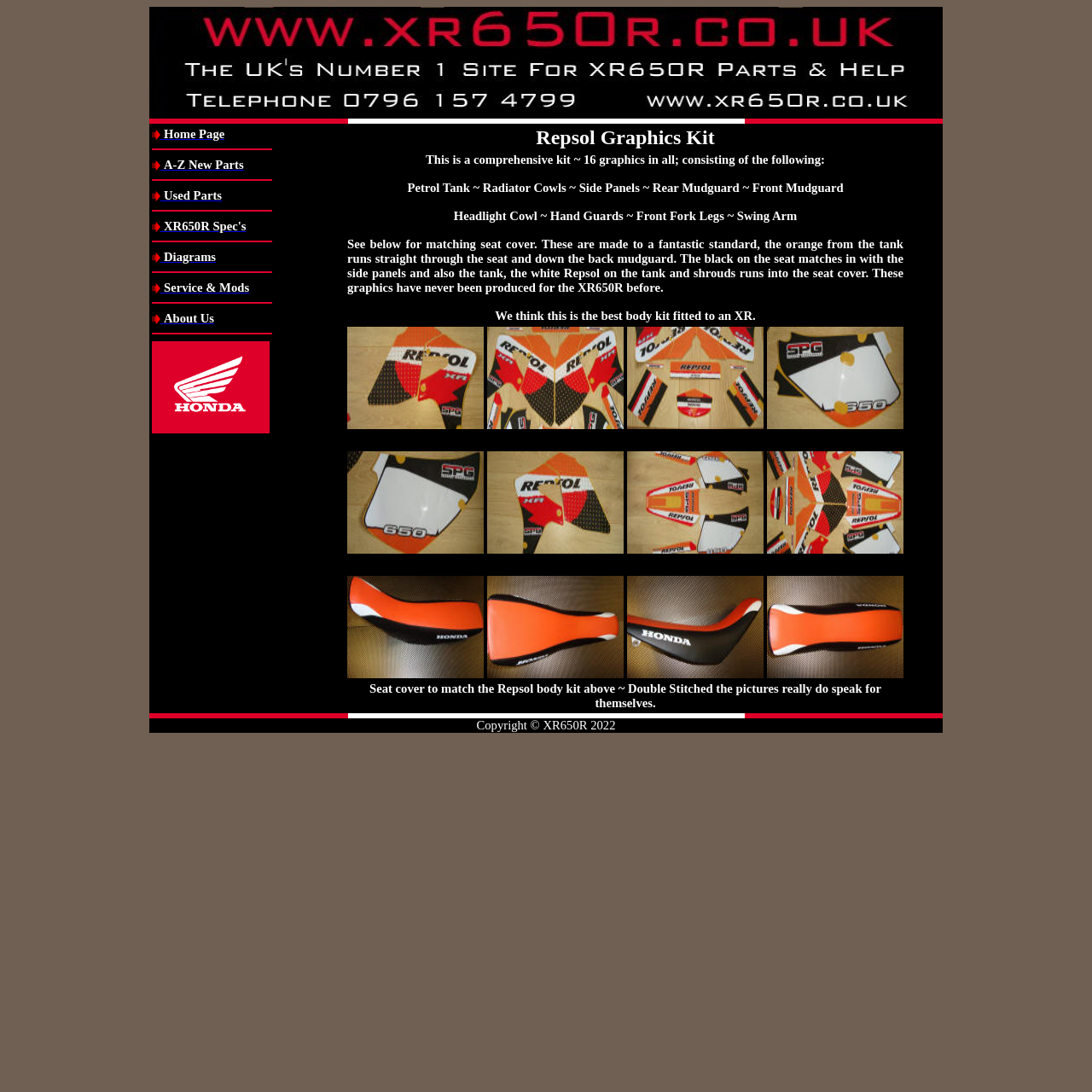Locate the bounding box coordinates of the area where you should click to accomplish the instruction: "Click on the image of the Repsol body kit".

[0.318, 0.299, 0.443, 0.393]